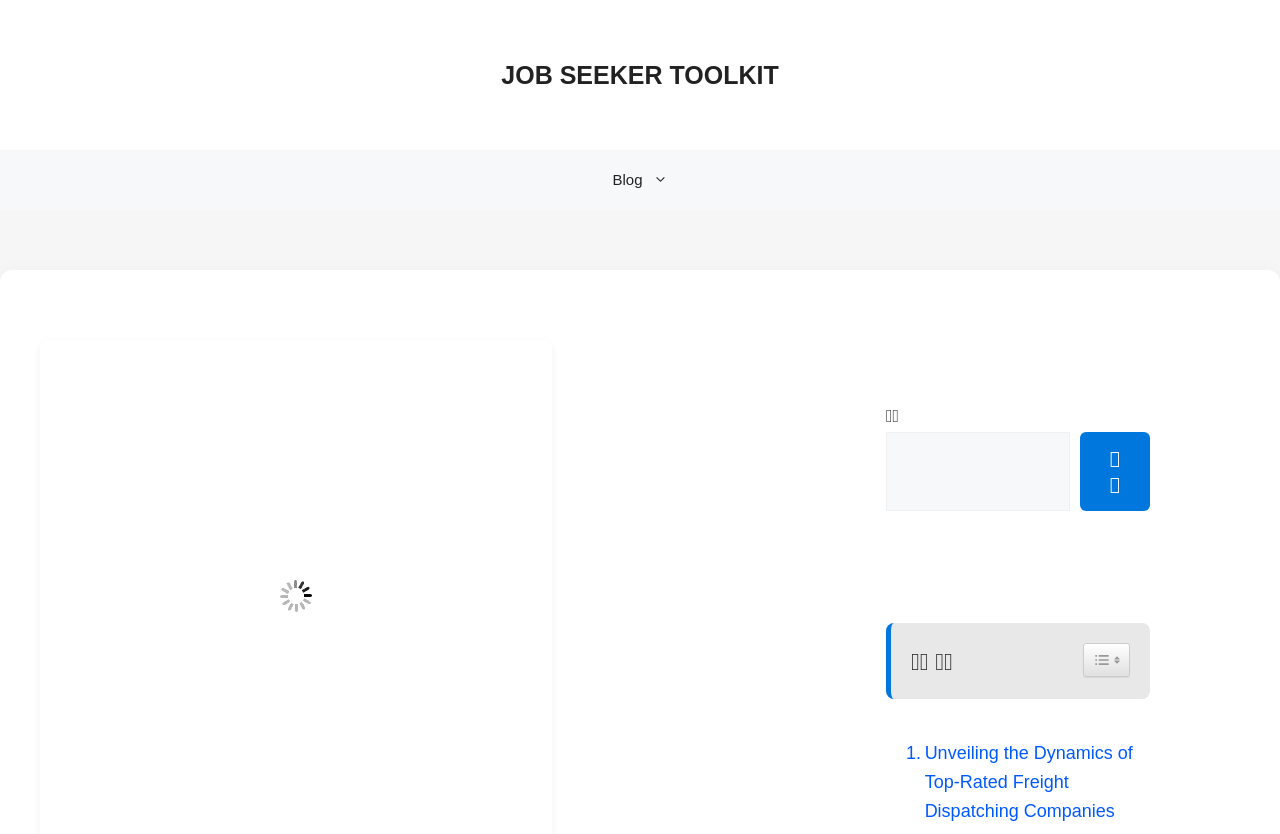Can you locate the main headline on this webpage and provide its text content?

7 Key Attributes of Top-Rated Freight Dispatching Companies